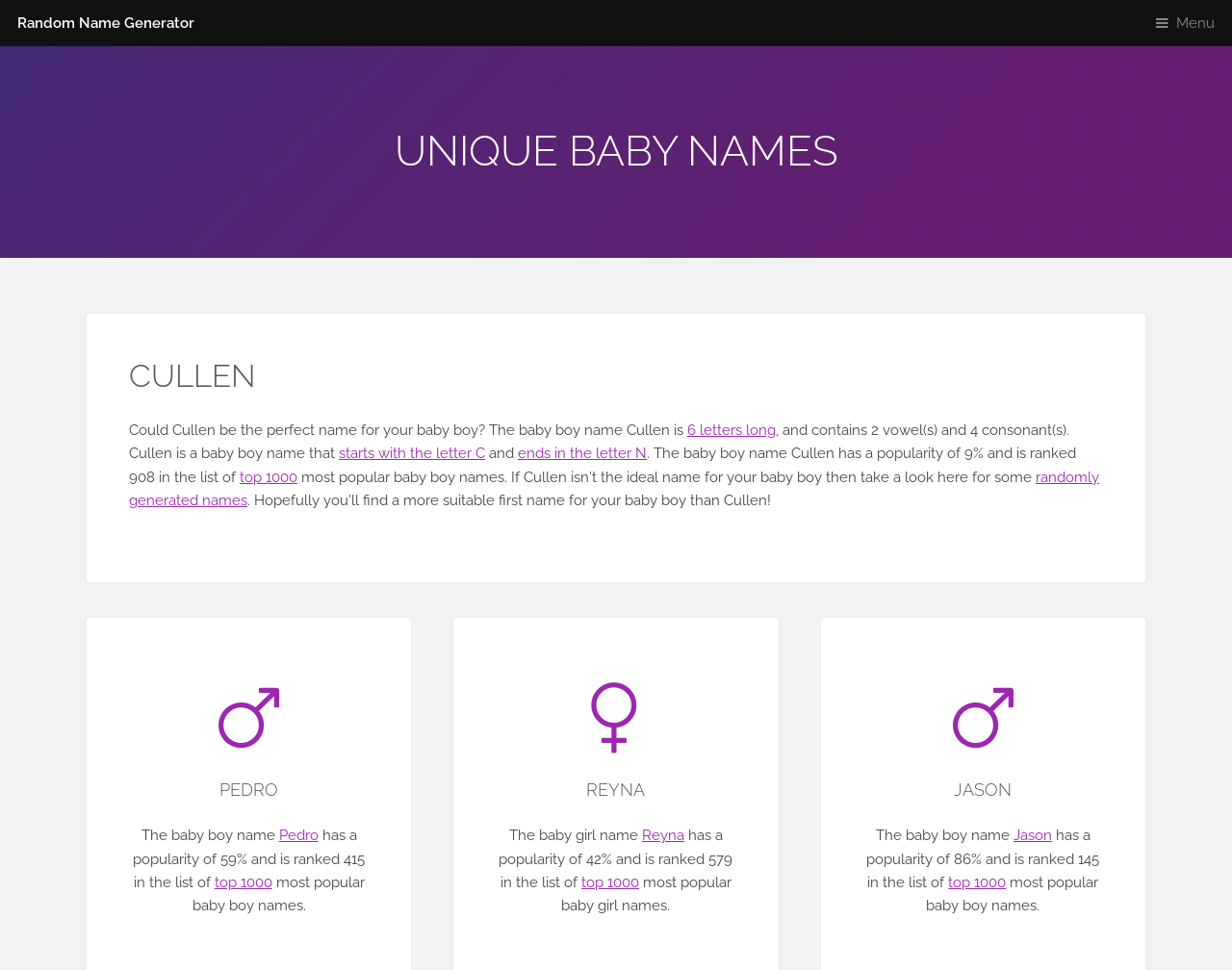Please pinpoint the bounding box coordinates for the region I should click to adhere to this instruction: "Generate randomly generated names".

[0.105, 0.483, 0.892, 0.524]